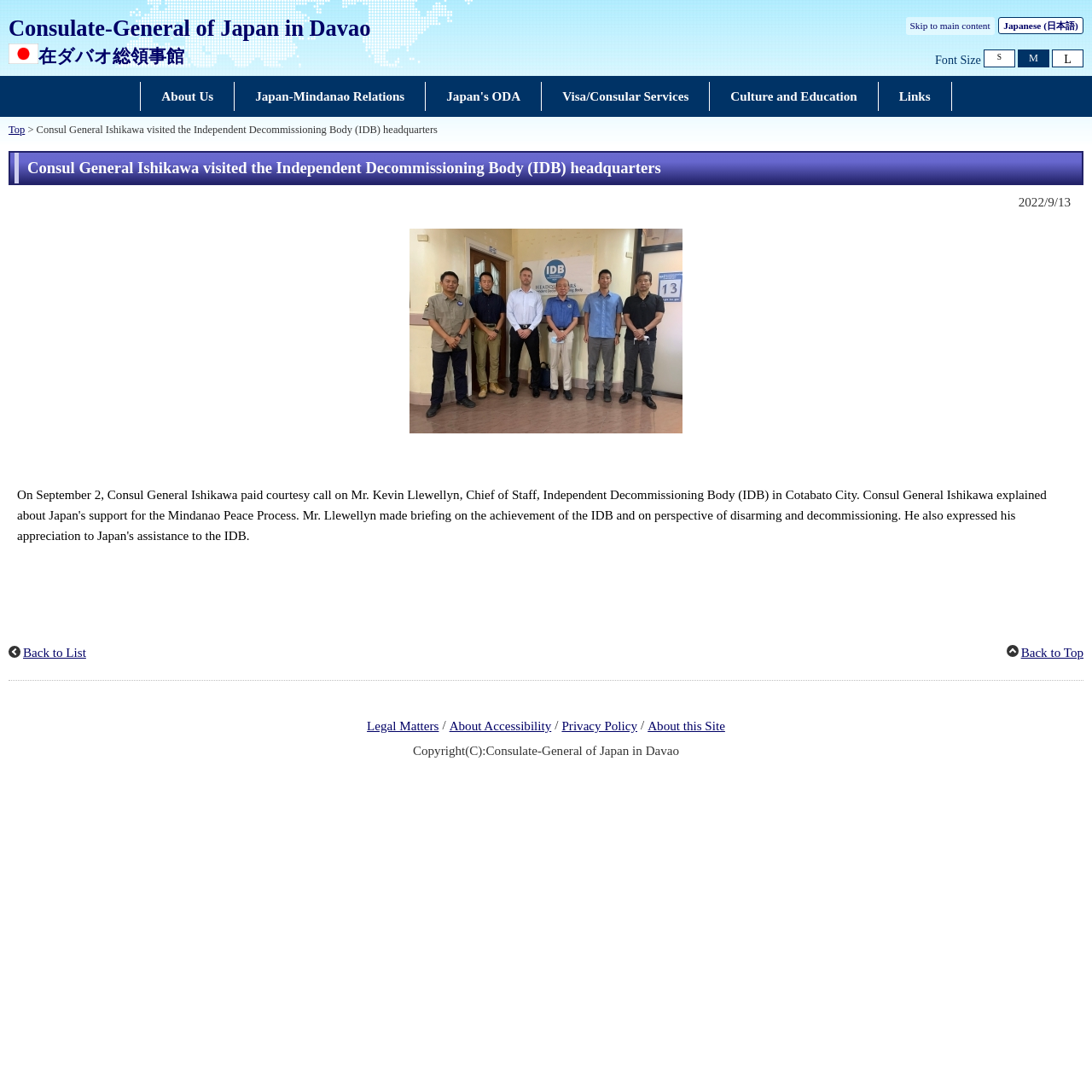Pinpoint the bounding box coordinates of the clickable element needed to complete the instruction: "Click the Japan national flag link". The coordinates should be provided as four float numbers between 0 and 1: [left, top, right, bottom].

[0.008, 0.011, 0.339, 0.061]